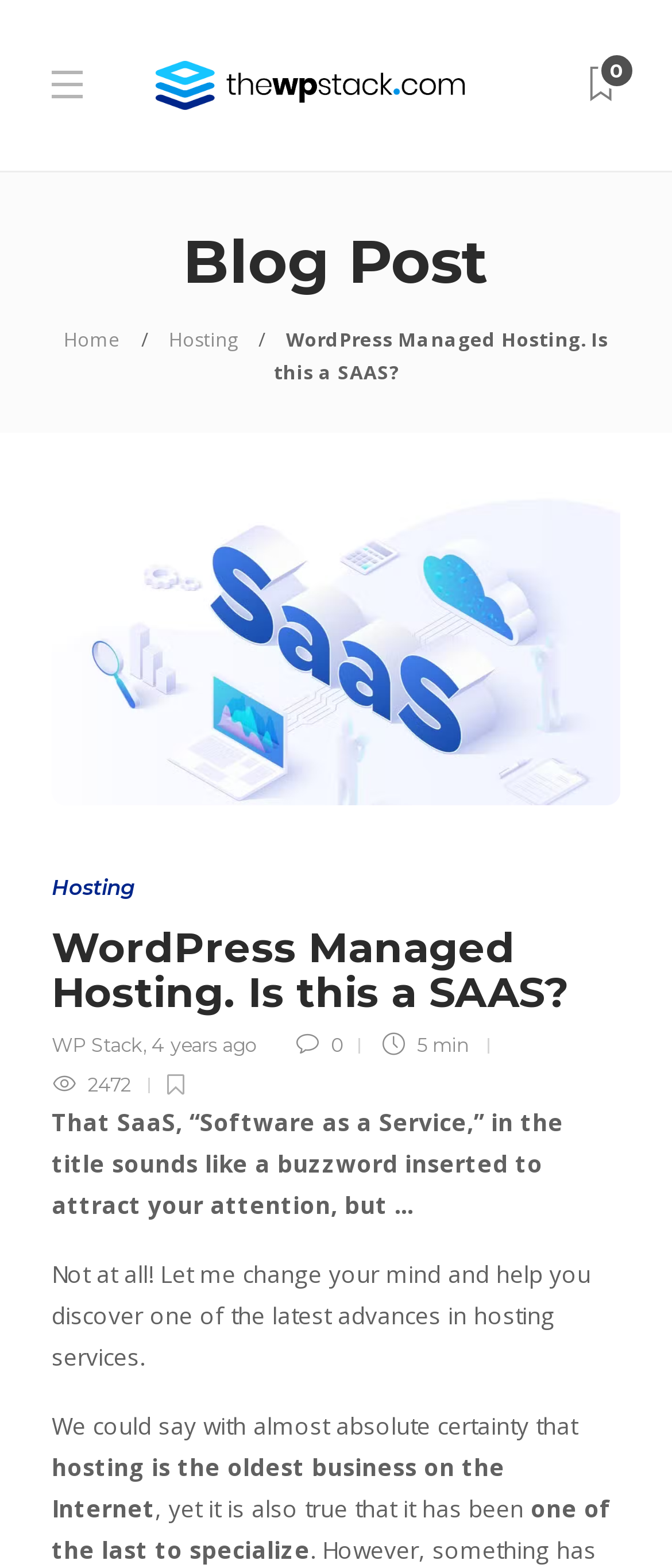Please find the main title text of this webpage.

WordPress Managed Hosting. Is this a SAAS? 